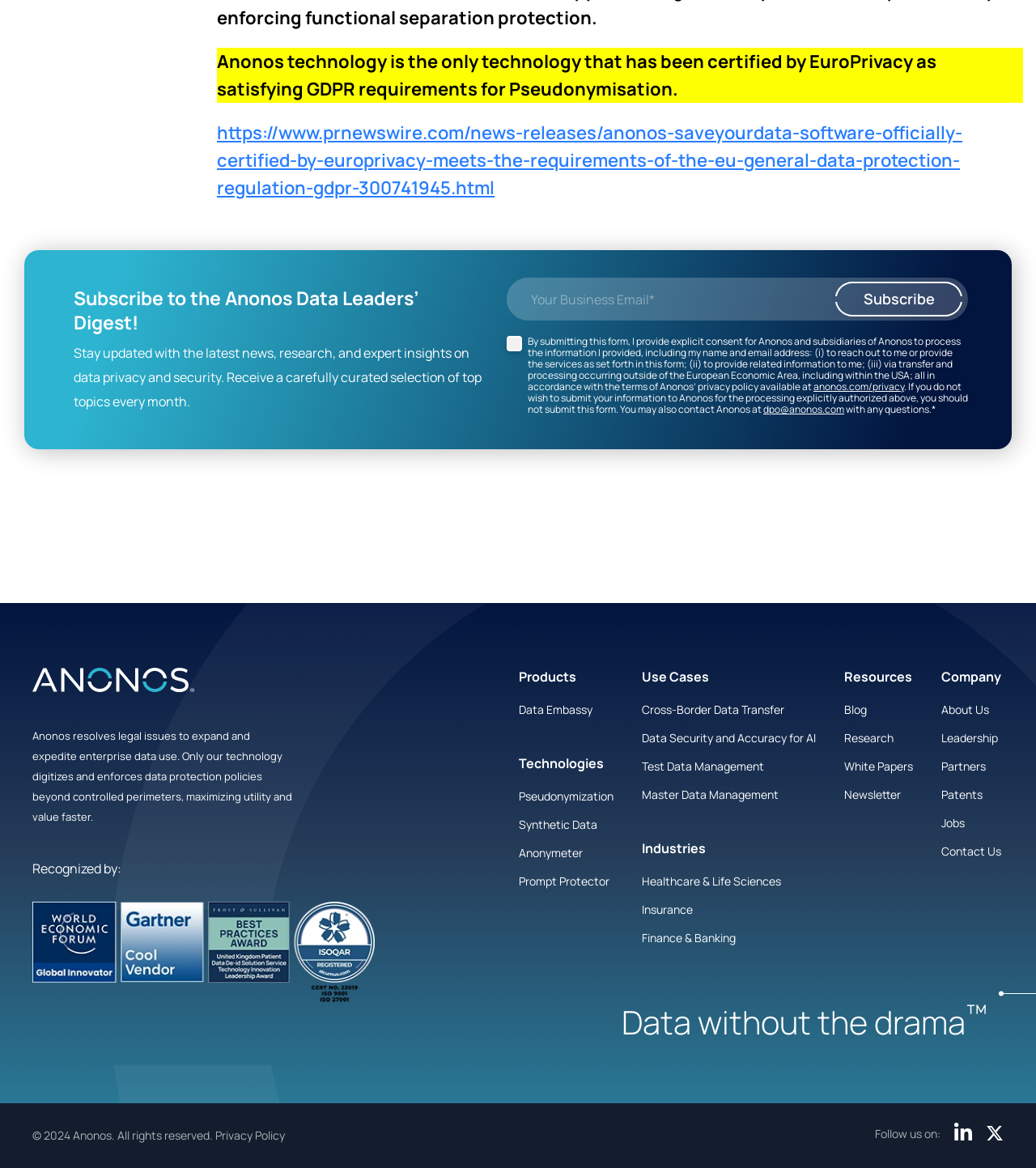Find and specify the bounding box coordinates that correspond to the clickable region for the instruction: "Read the privacy policy".

[0.208, 0.965, 0.275, 0.978]